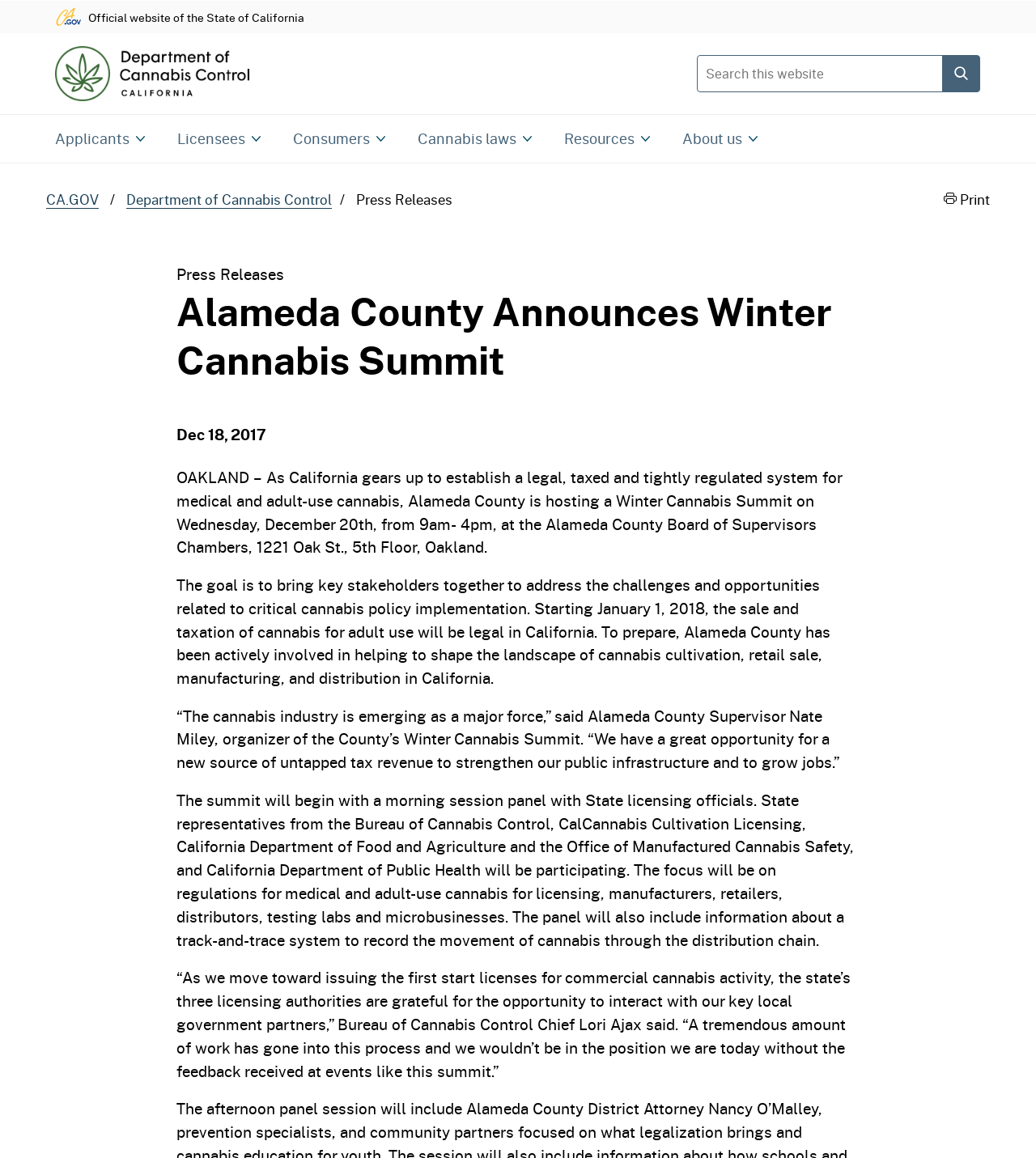Could you specify the bounding box coordinates for the clickable section to complete the following instruction: "Click on Applicants button"?

[0.041, 0.099, 0.152, 0.14]